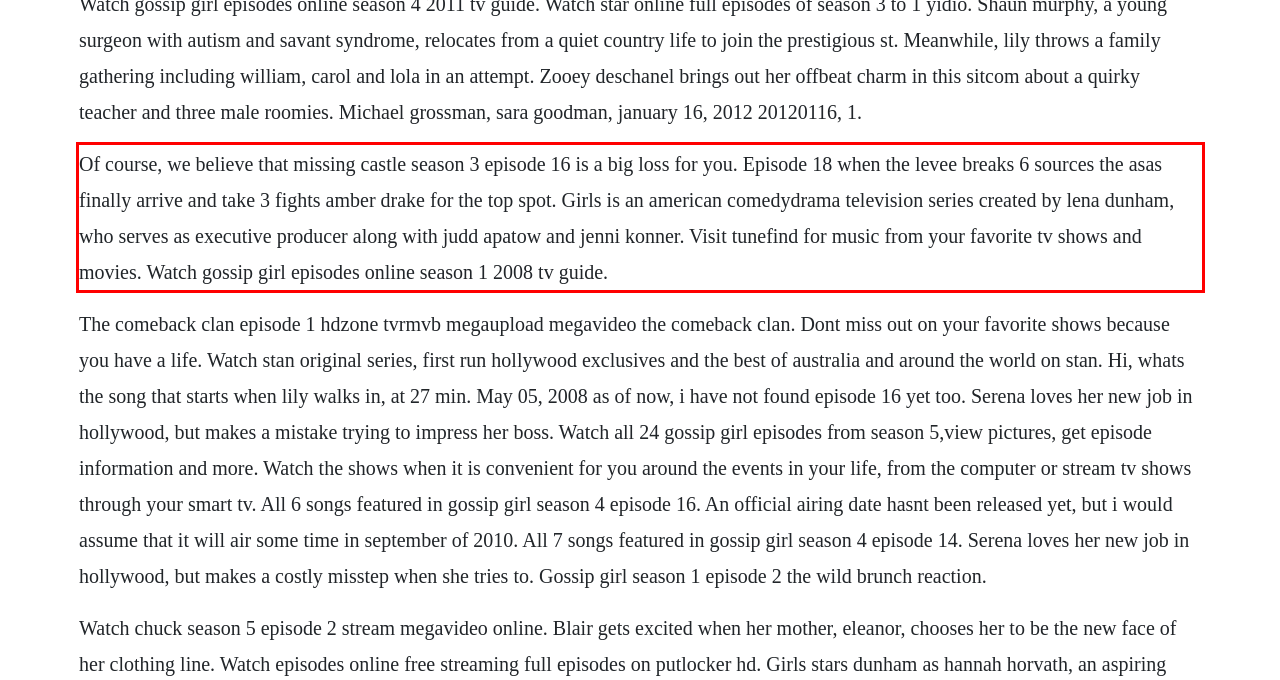You have a webpage screenshot with a red rectangle surrounding a UI element. Extract the text content from within this red bounding box.

Of course, we believe that missing castle season 3 episode 16 is a big loss for you. Episode 18 when the levee breaks 6 sources the asas finally arrive and take 3 fights amber drake for the top spot. Girls is an american comedydrama television series created by lena dunham, who serves as executive producer along with judd apatow and jenni konner. Visit tunefind for music from your favorite tv shows and movies. Watch gossip girl episodes online season 1 2008 tv guide.